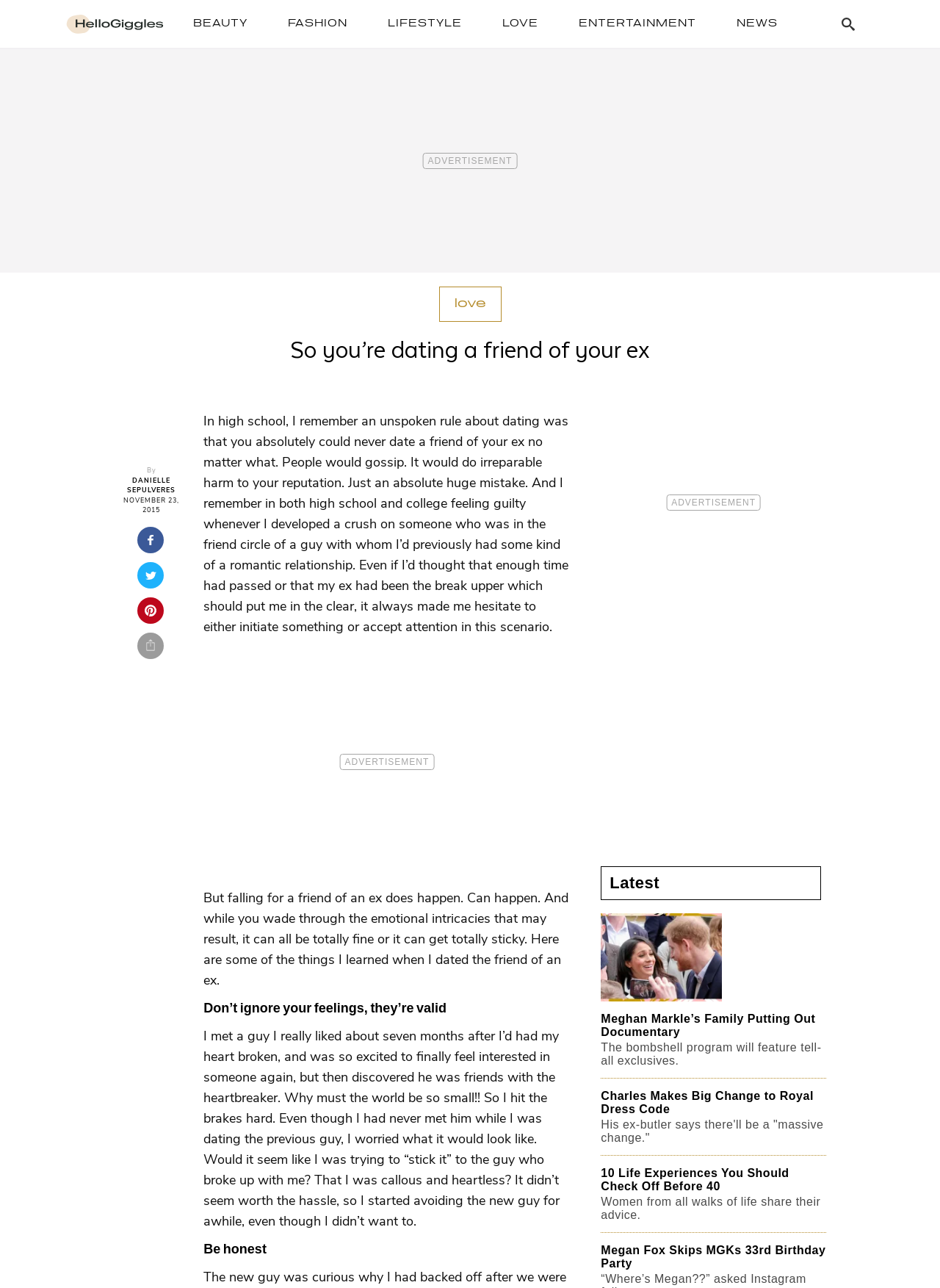Find the bounding box coordinates for the area you need to click to carry out the instruction: "Access Country Profiles". The coordinates should be four float numbers between 0 and 1, indicated as [left, top, right, bottom].

None